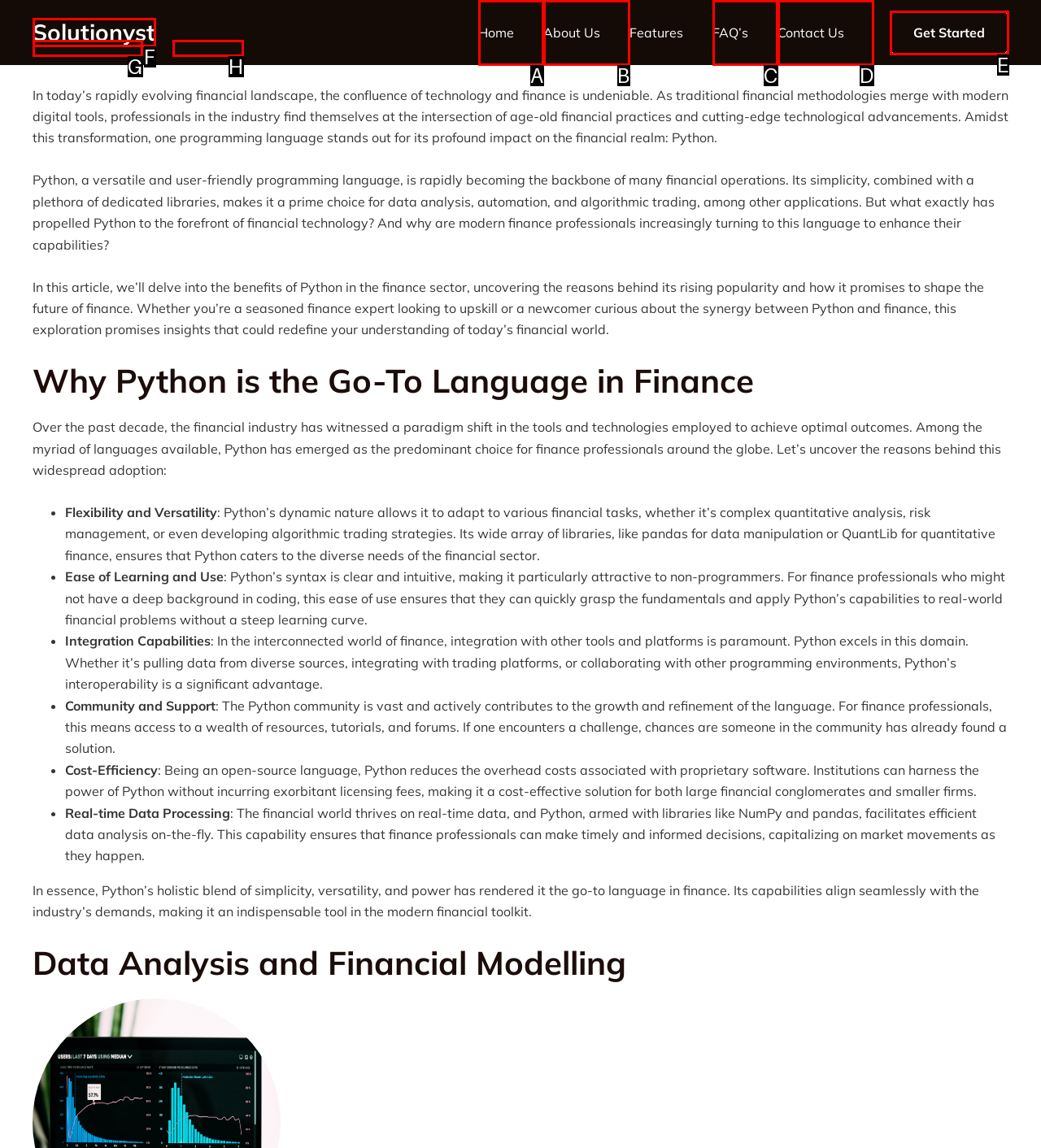Point out the HTML element I should click to achieve the following task: Click on the 'About Us' link Provide the letter of the selected option from the choices.

B